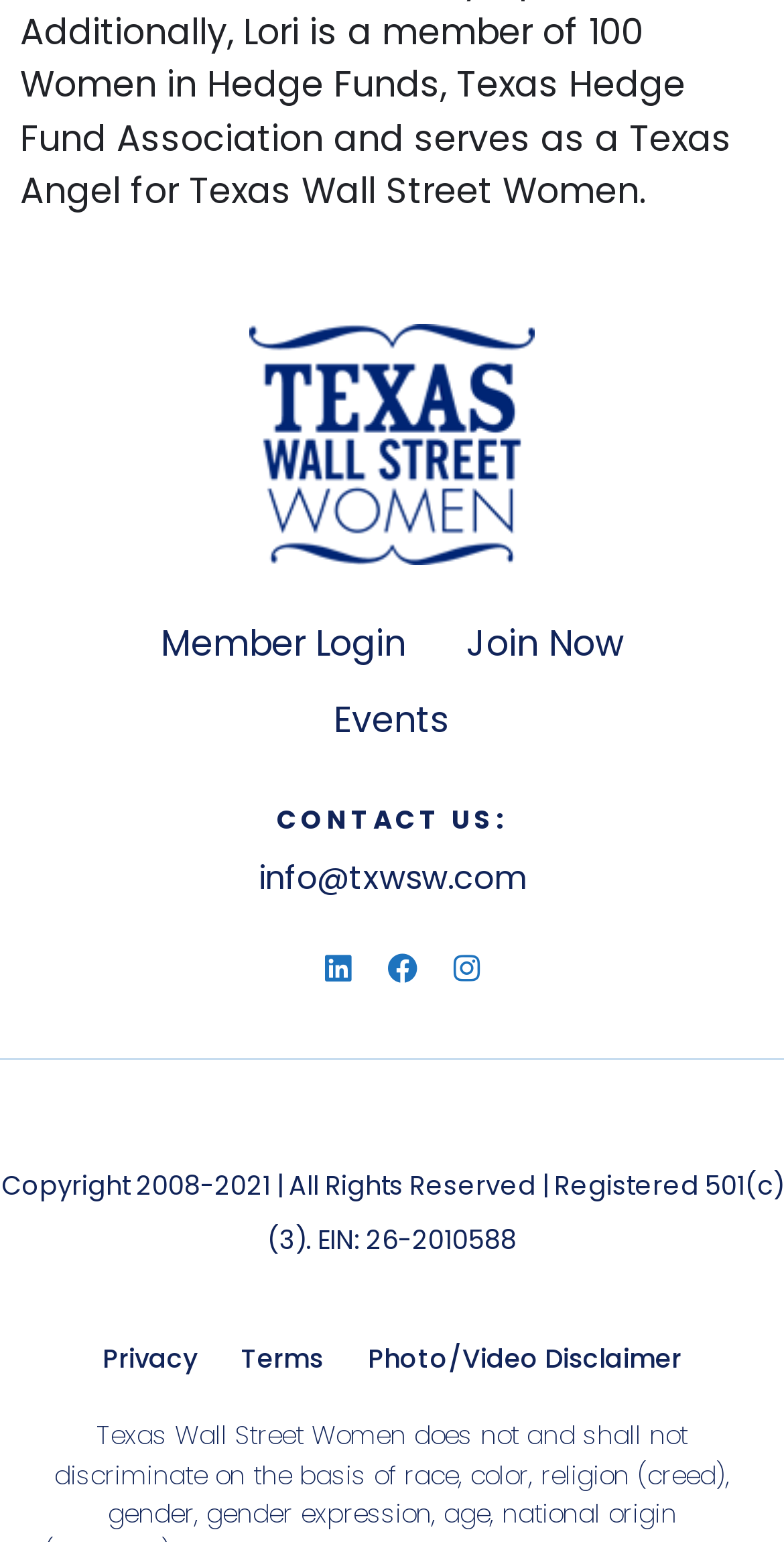Provide a single word or phrase to answer the given question: 
What is the email address to contact?

info@txwsw.com